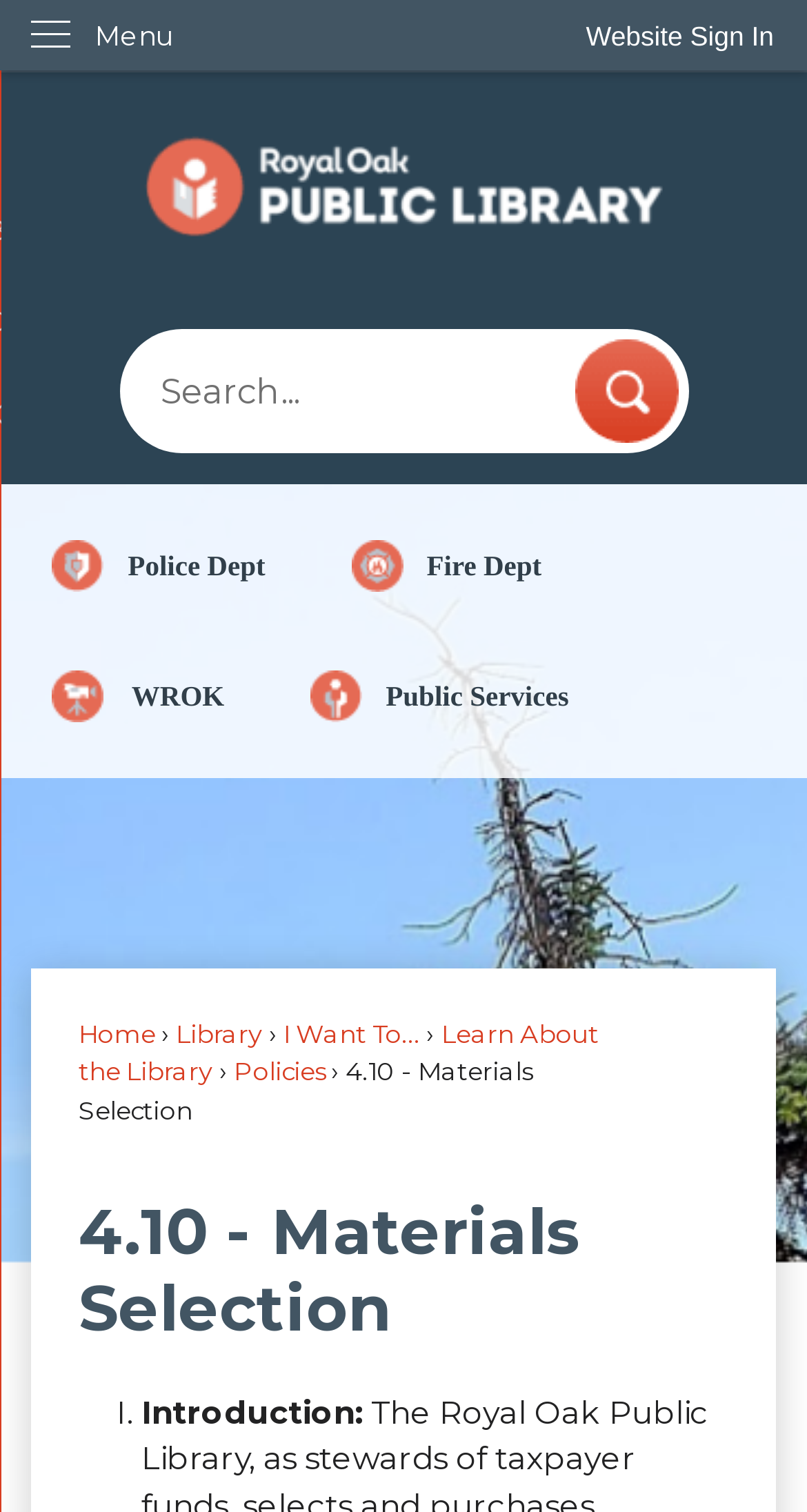Please identify the bounding box coordinates of the region to click in order to complete the given instruction: "Go to the Police Dept page". The coordinates should be four float numbers between 0 and 1, i.e., [left, top, right, bottom].

[0.039, 0.342, 0.331, 0.407]